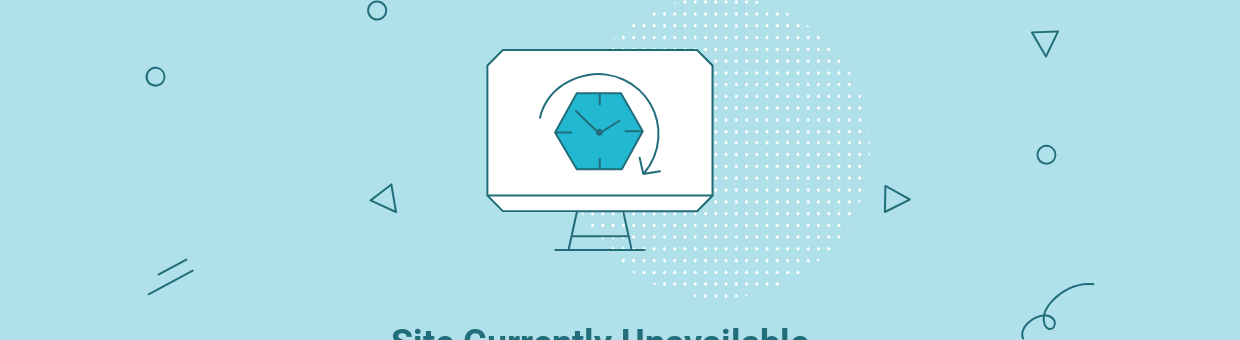What is the color of the background?
Using the image provided, answer with just one word or phrase.

light blue